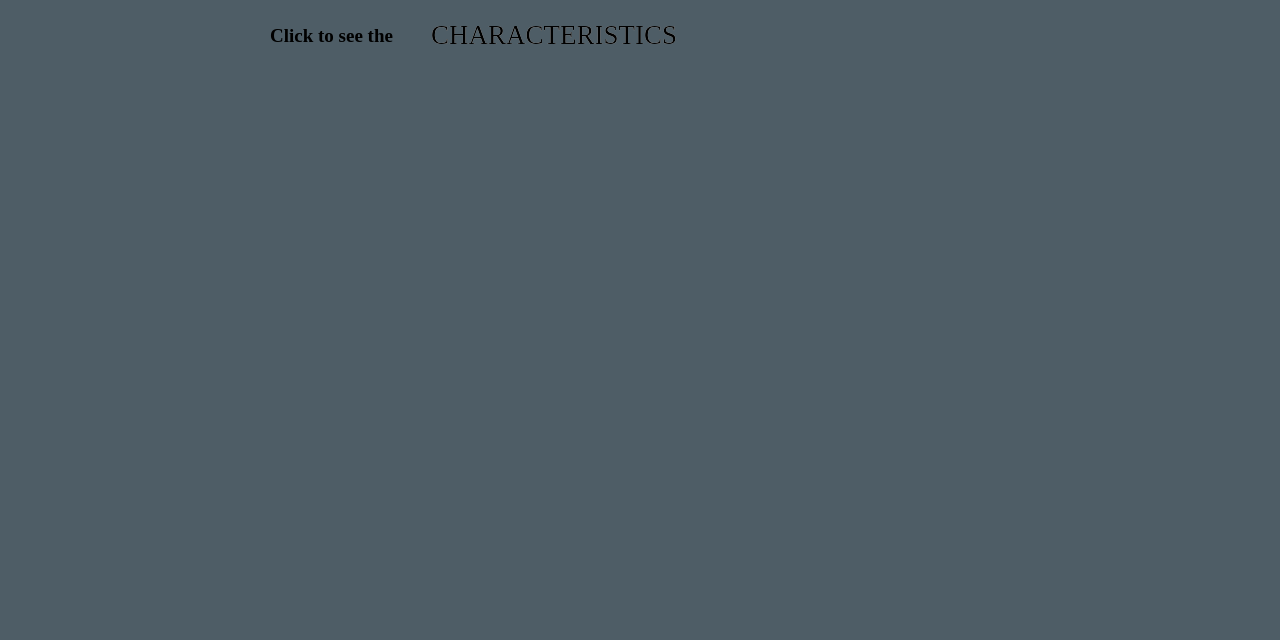Mark the bounding box of the element that matches the following description: "CHARACTERISTICS".

[0.337, 0.031, 0.529, 0.078]